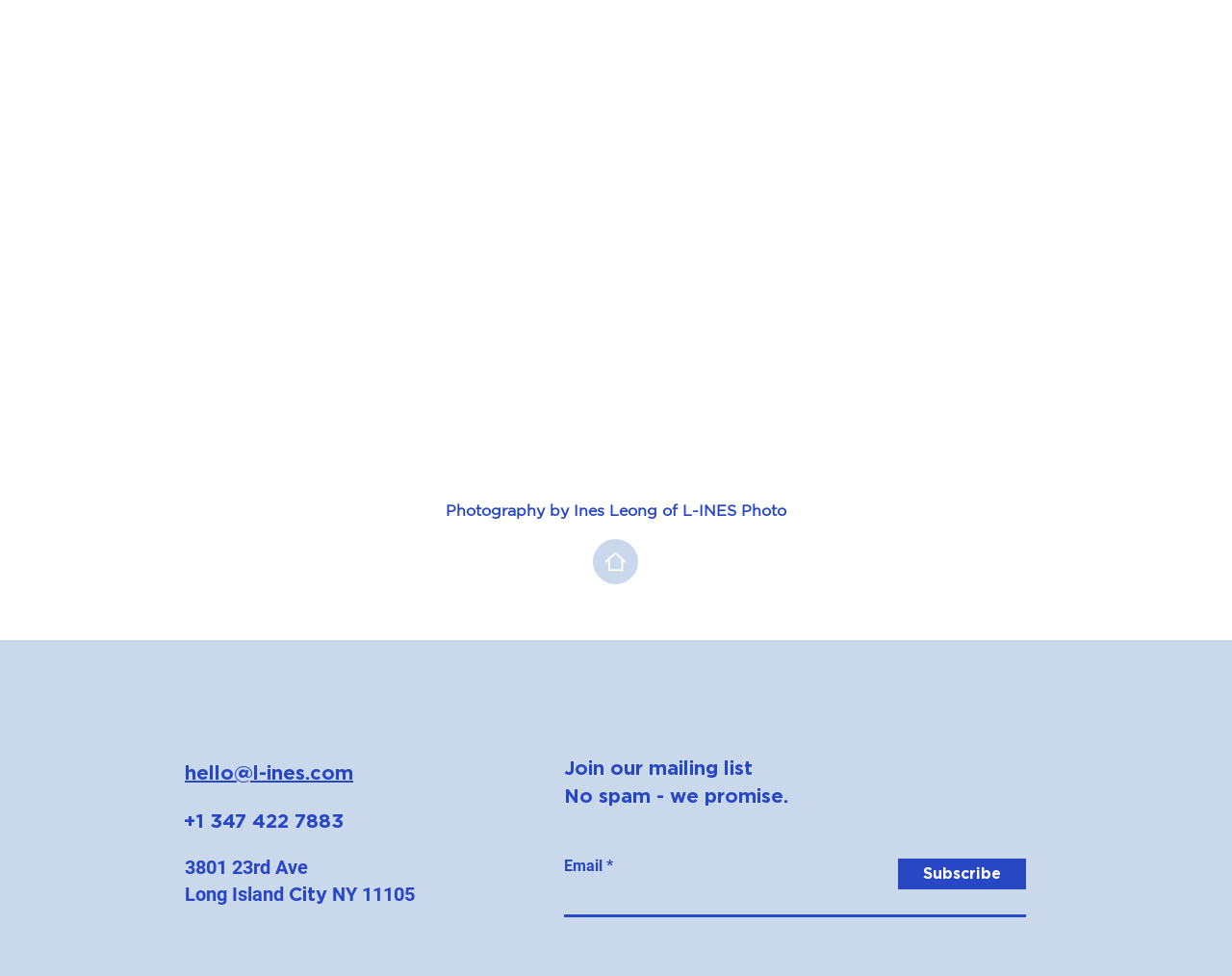Provide a one-word or brief phrase answer to the question:
How many social media links are there?

2